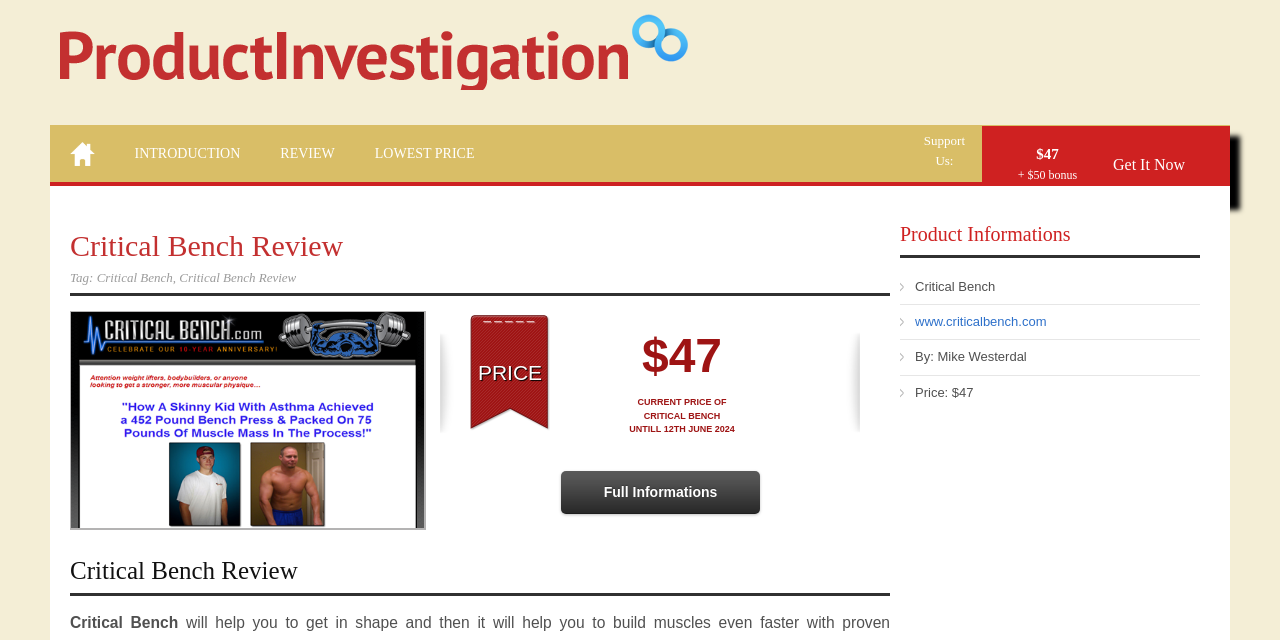Using the element description www.criticalbench.com, predict the bounding box coordinates for the UI element. Provide the coordinates in (top-left x, top-left y, bottom-right x, bottom-right y) format with values ranging from 0 to 1.

[0.715, 0.138, 0.818, 0.161]